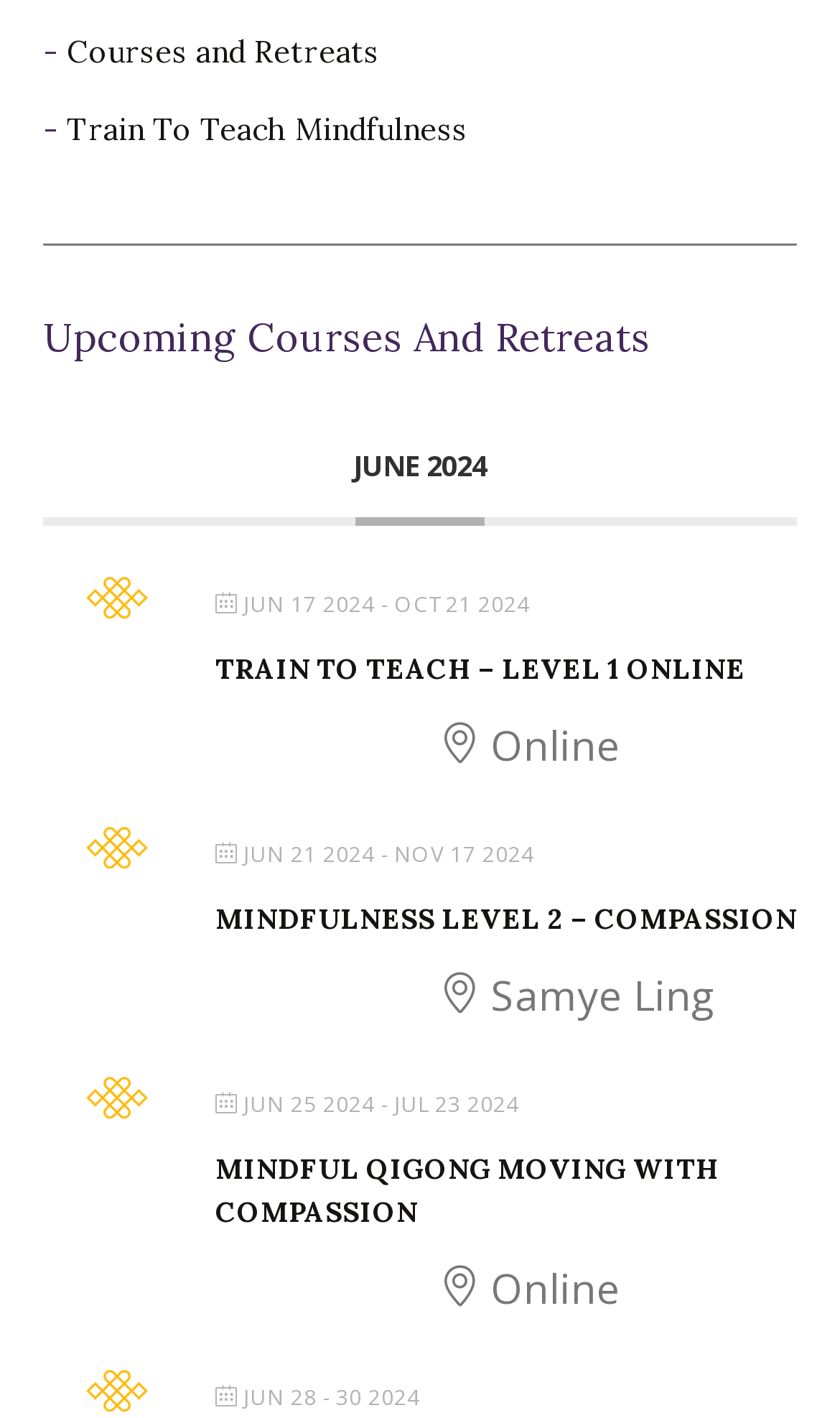Please mark the bounding box coordinates of the area that should be clicked to carry out the instruction: "View 'TRAIN TO TEACH – LEVEL 1 ONLINE' course details".

[0.256, 0.459, 0.887, 0.485]